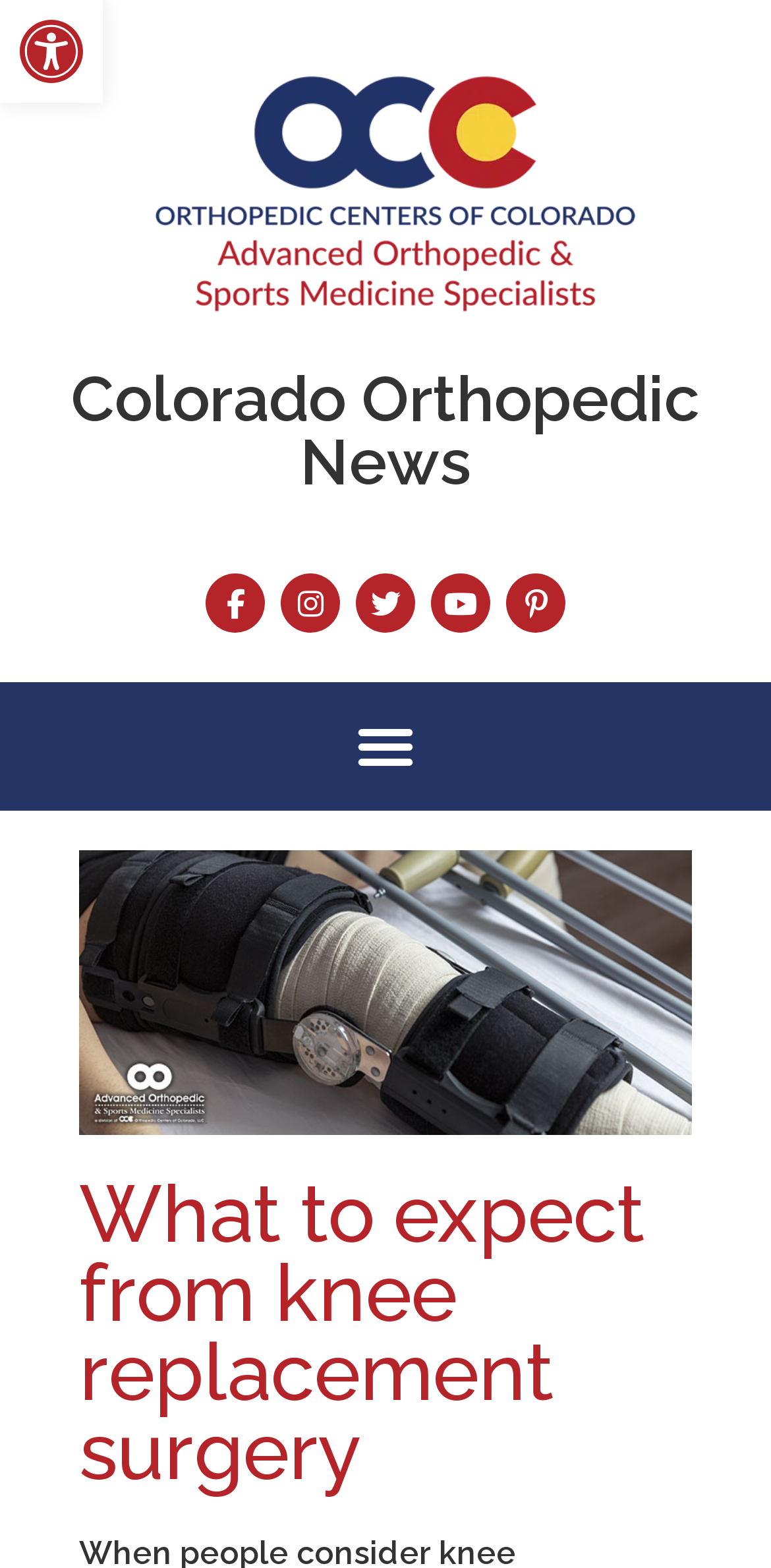Respond to the question below with a single word or phrase:
How many social media links are present on the webpage?

5